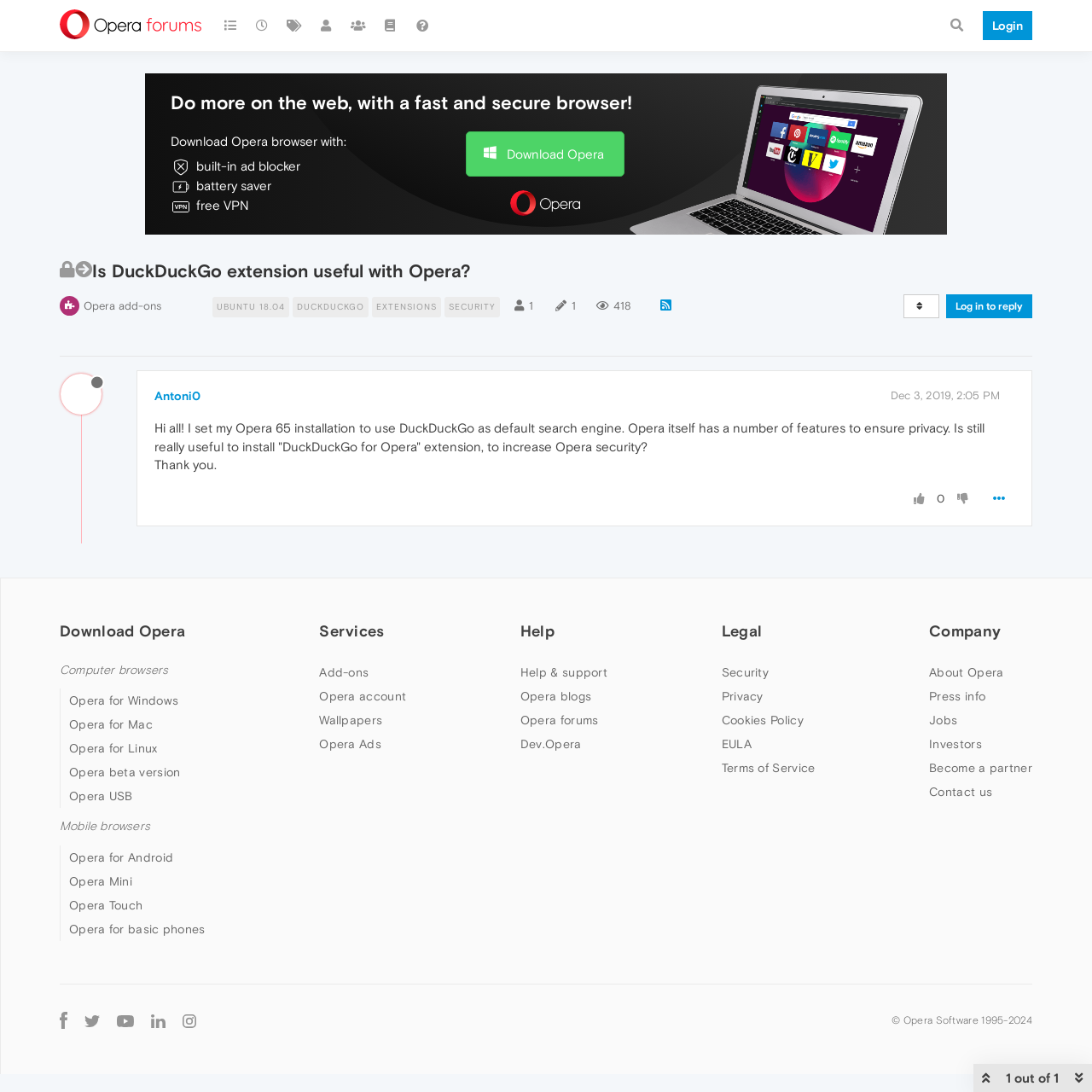What is the date of the post?
Please look at the screenshot and answer in one word or a short phrase.

Dec 3, 2019, 2:05 PM